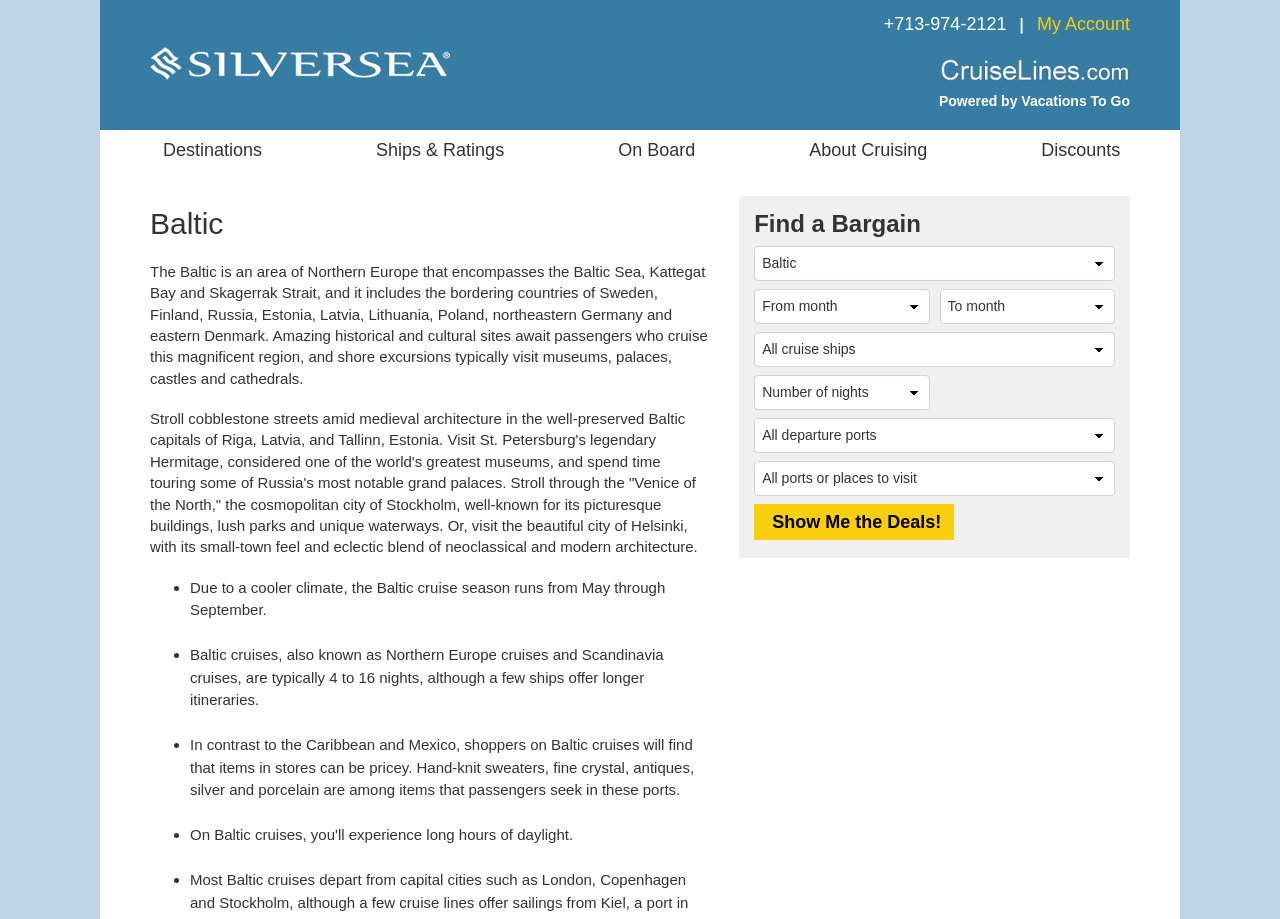Give the bounding box coordinates for the element described as: "About Cruising".

[0.62, 0.141, 0.736, 0.185]